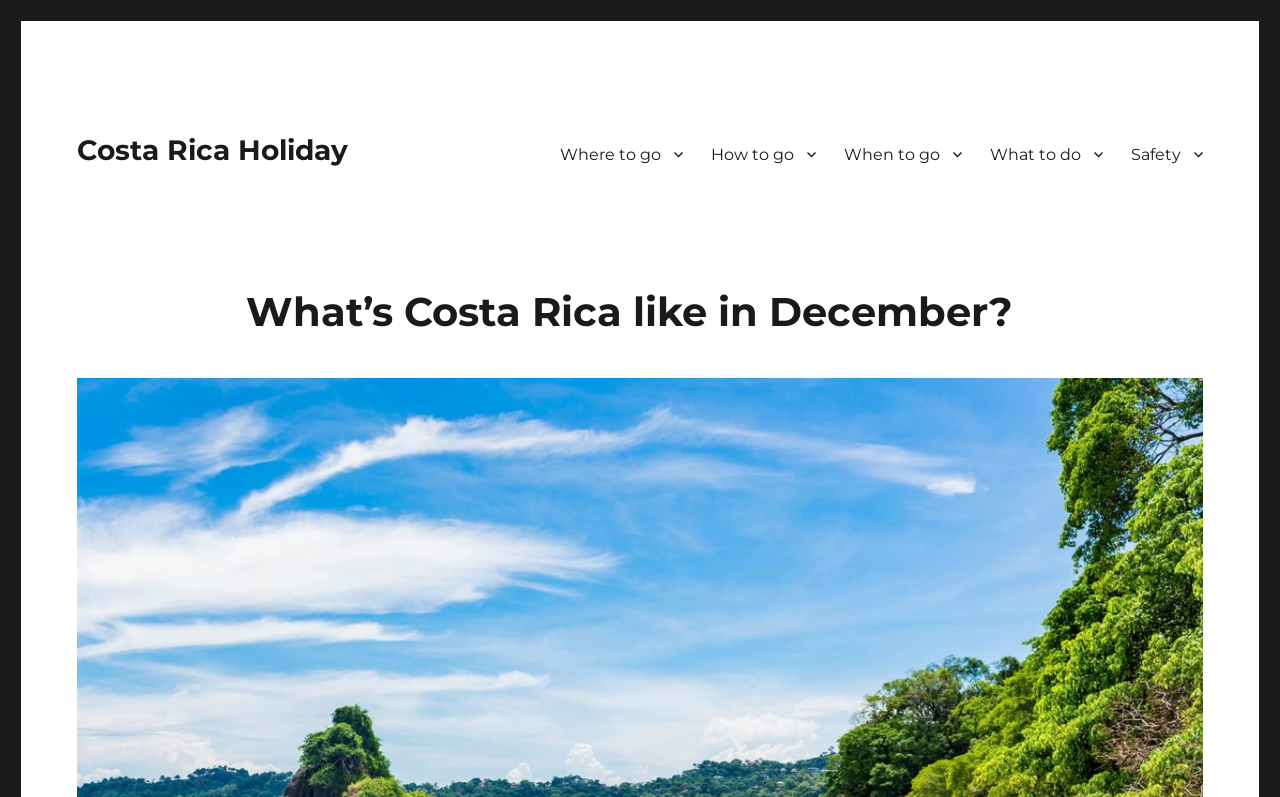Extract the main title from the webpage.

What’s Costa Rica like in December?